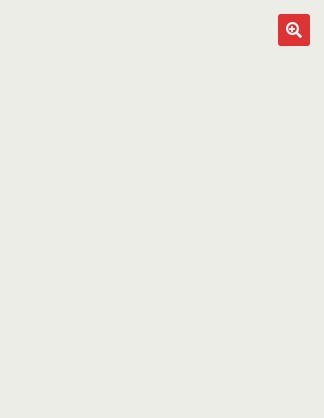Describe every aspect of the image in depth.

The image features a minimalistic design with a light gray background, primarily serving as the backdrop for a prominent search icon. This red button, located at the upper right corner, contains a magnifying glass symbol, indicating its function as a search functionality. The simplicity of the design suggests a focus on usability, allowing users to easily locate and engage with the search feature on the webpage dedicated to the book titled "佛家印手圖法, Fo Jia Yin Shou Tu Fa: Buddhism — Illustrated Mudra (Hand Seal) Methods." This book explores various hand seals from Buddhism, with significant historical and cultural significance highlighted throughout its content.